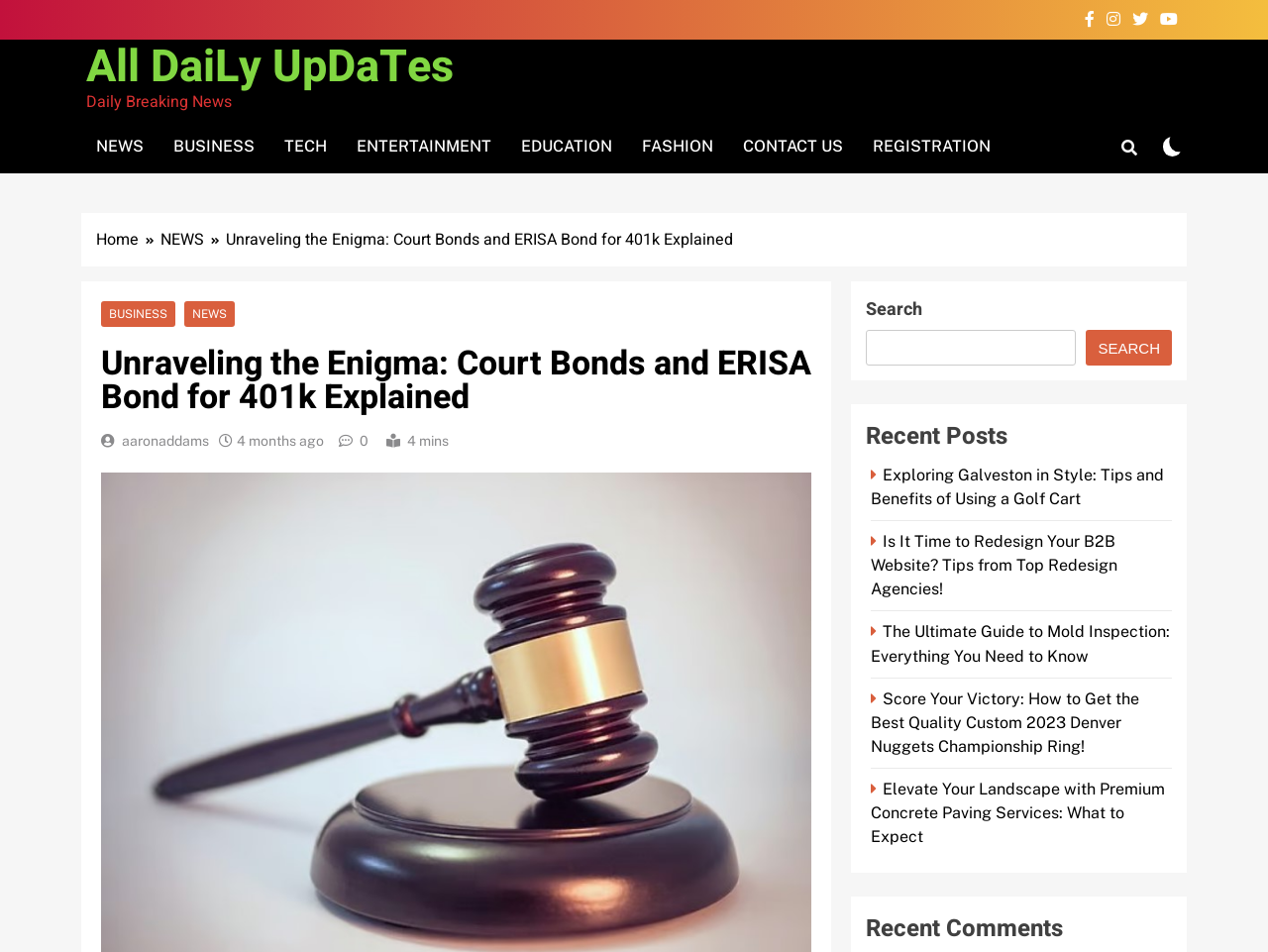Identify the primary heading of the webpage and provide its text.

Unraveling the Enigma: Court Bonds and ERISA Bond for 401k Explained